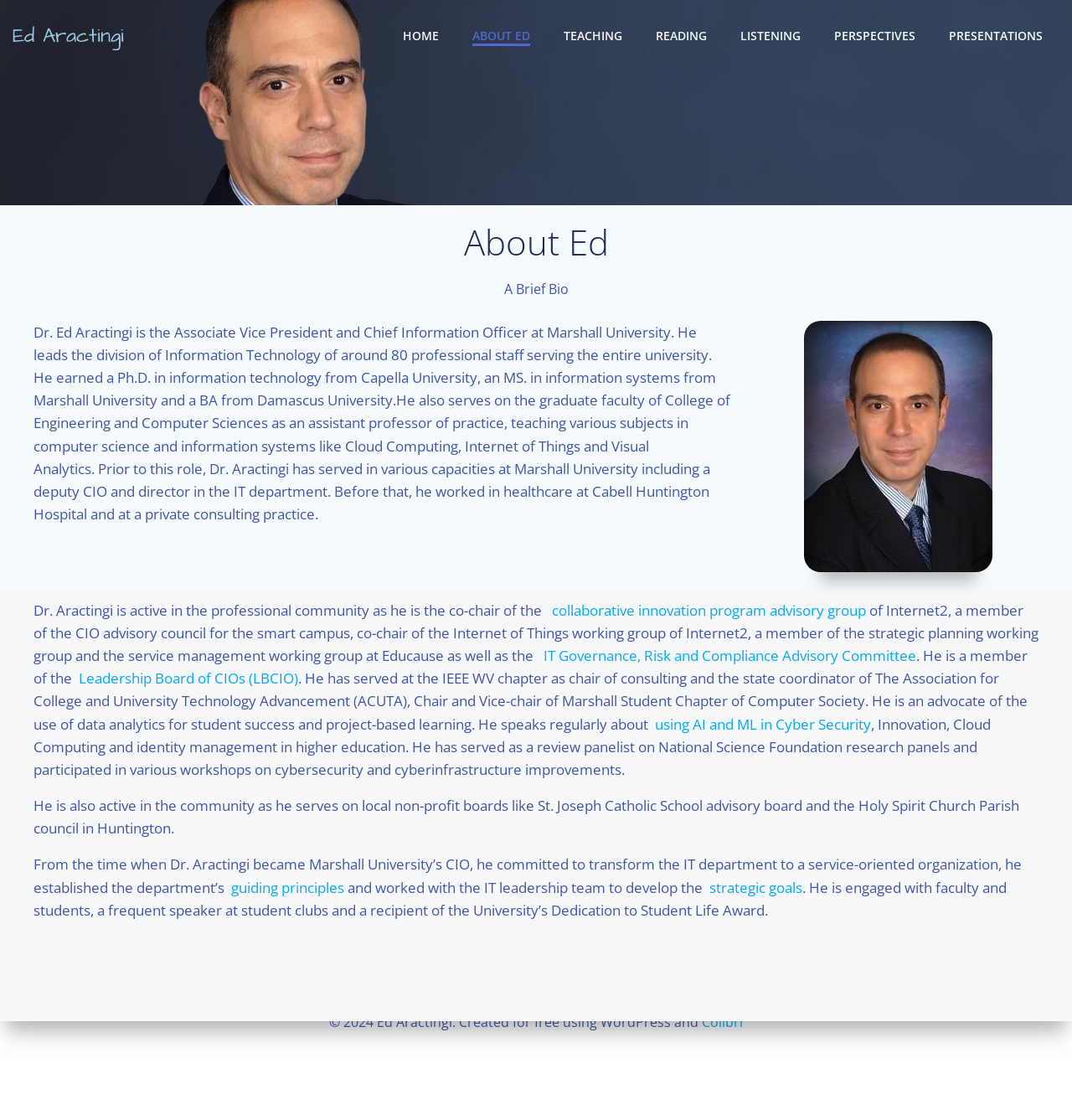What is the topic of Dr. Aractingi's frequent speaking engagements?
Based on the image, answer the question with a single word or brief phrase.

AI and ML in Cyber Security